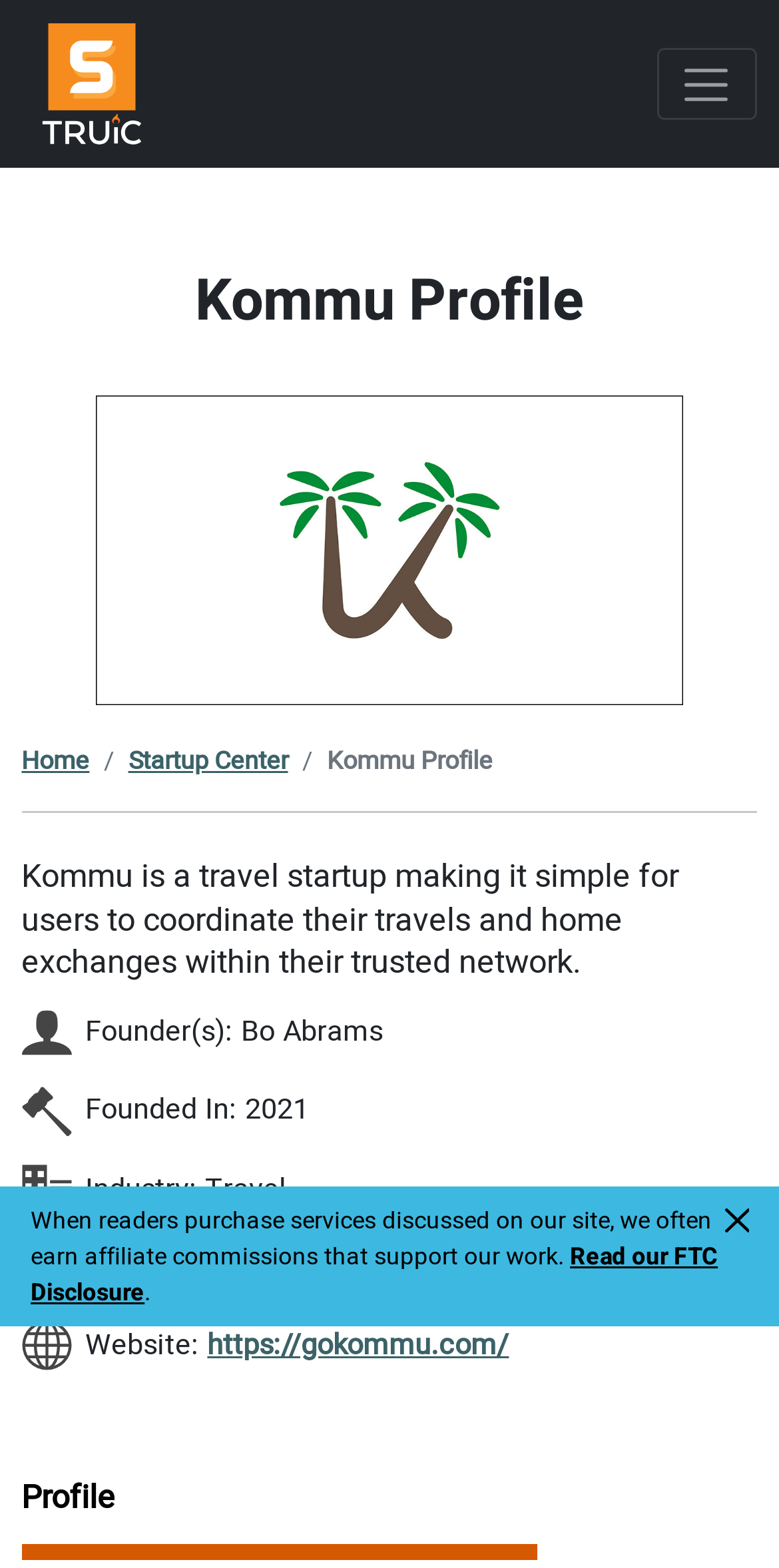Please identify the bounding box coordinates of the element that needs to be clicked to execute the following command: "Close the alert". Provide the bounding box using four float numbers between 0 and 1, formatted as [left, top, right, bottom].

[0.931, 0.767, 0.961, 0.79]